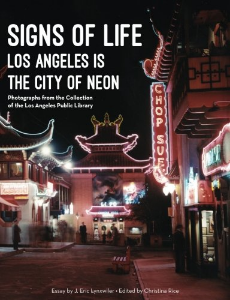Depict the image with a detailed narrative.

The image features the book cover titled "Signs of Life: Los Angeles is the City of Neon." It showcases a vibrant night scene filled with neon lights, reflecting the iconic cultural and architectural elements of Los Angeles. The cover art captures the essence of the city, with its colorful signs illuminating the streets, and is complemented by the elegant typography of the title and subtitle. This book presents photographs from the collection of the Los Angeles Public Library, highlighting the city's rich history with neon signage. The essays in the book are authored by J. Eric Lynxwiler and edited by Christina Rice, promising an insightful exploration of Los Angeles' neon landscape.